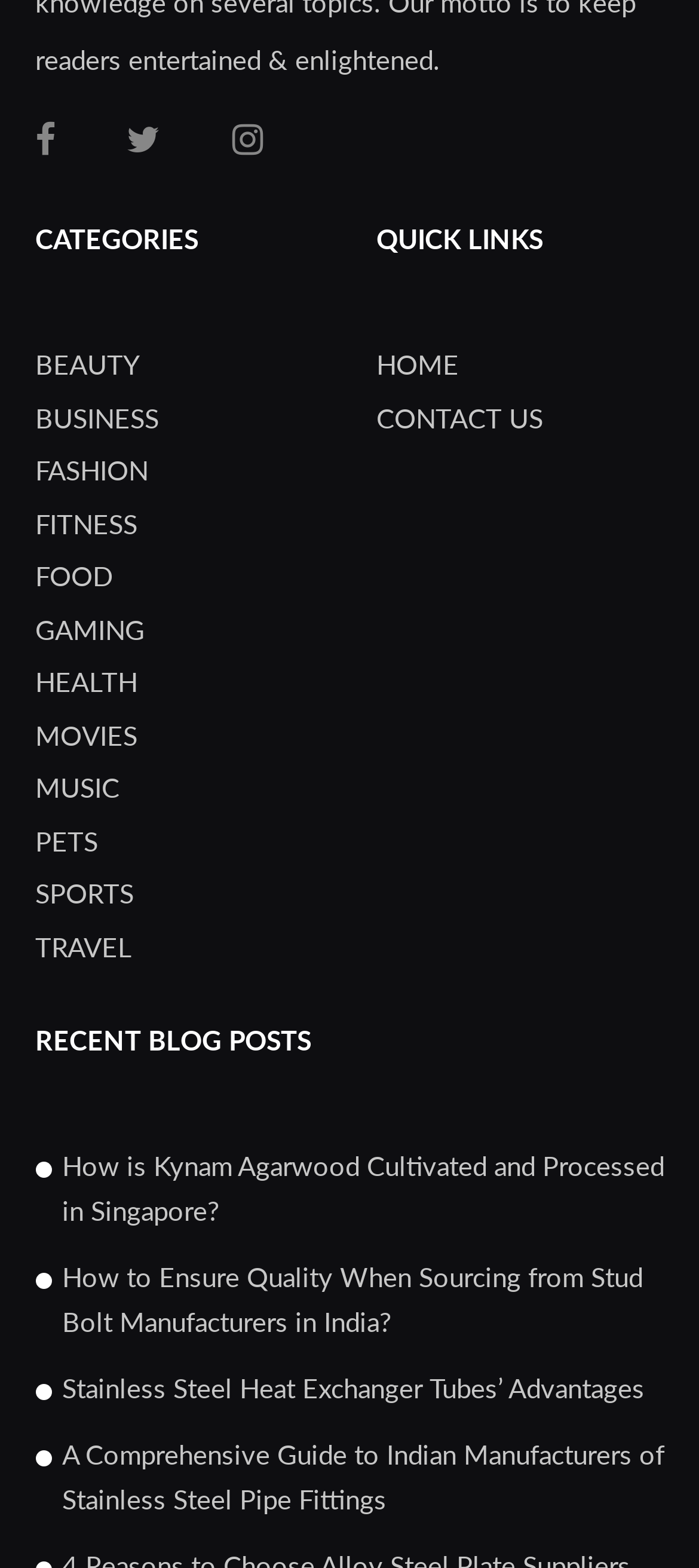Based on the provided description, "Pets", find the bounding box of the corresponding UI element in the screenshot.

[0.05, 0.523, 0.14, 0.549]